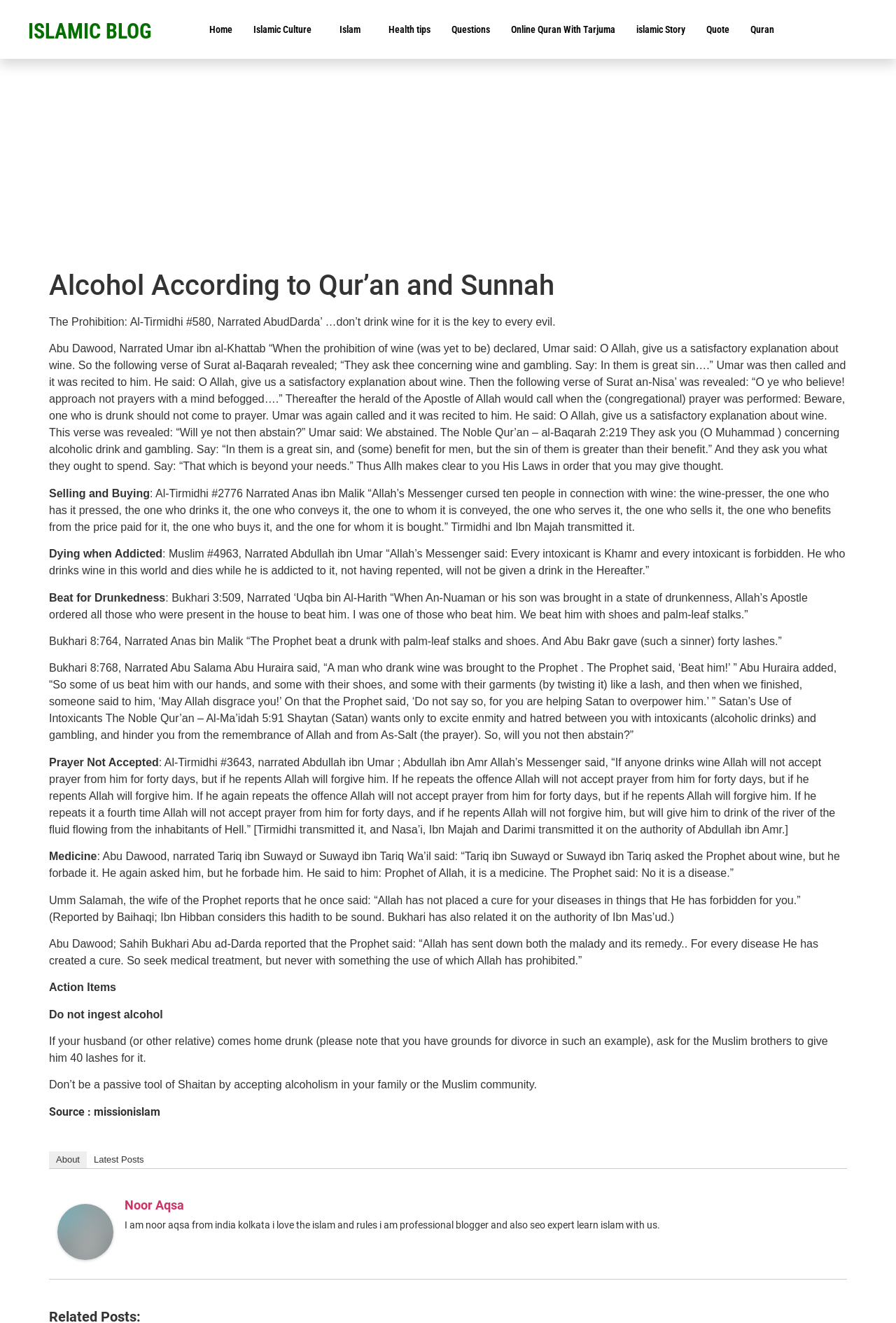Respond to the question below with a single word or phrase:
How many lashes will be given to a drunk according to Bukhari?

Forty lashes